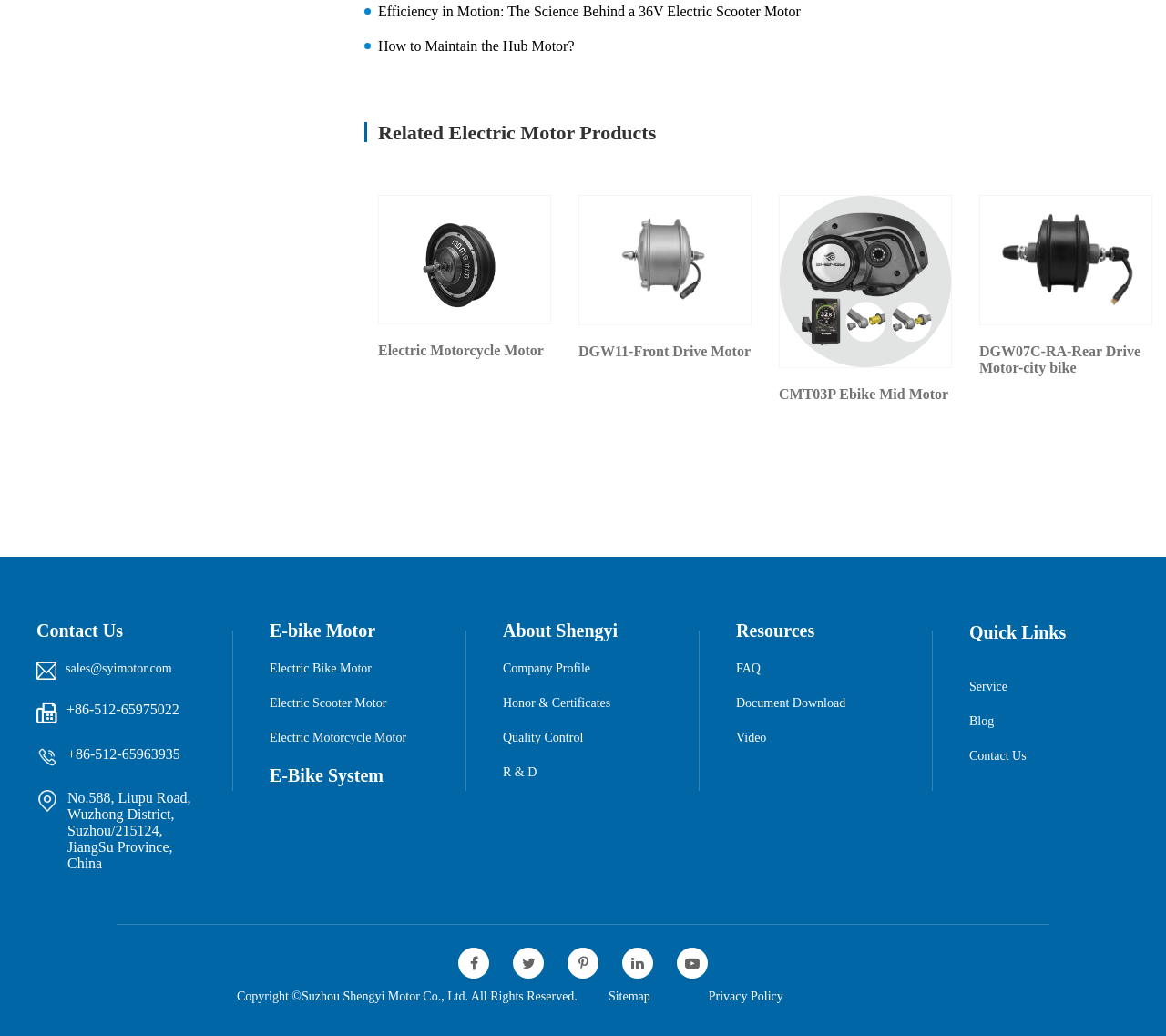Could you highlight the region that needs to be clicked to execute the instruction: "Learn about the company profile"?

[0.431, 0.638, 0.506, 0.652]